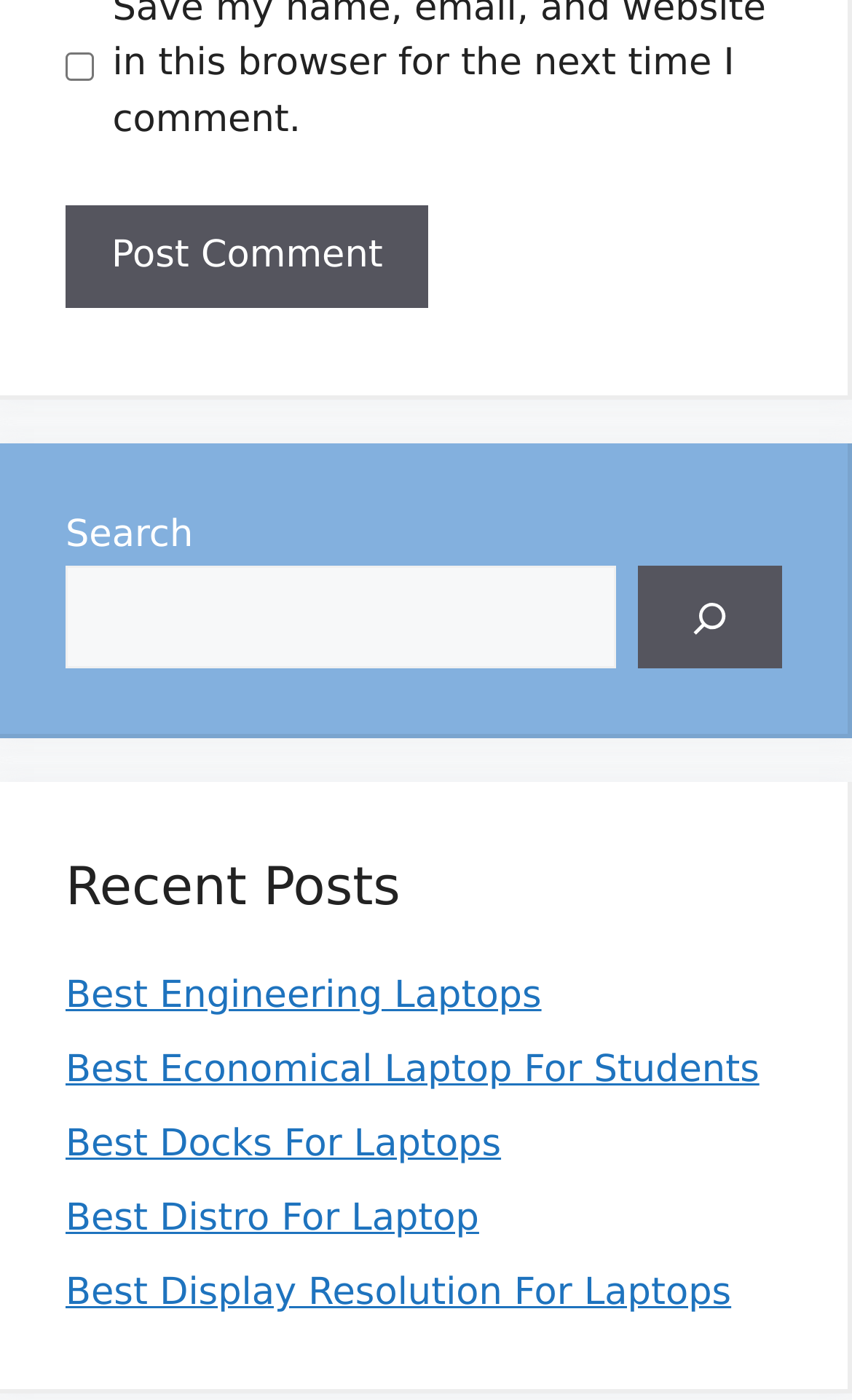Identify the bounding box coordinates of the area that should be clicked in order to complete the given instruction: "Search for something". The bounding box coordinates should be four float numbers between 0 and 1, i.e., [left, top, right, bottom].

[0.077, 0.404, 0.723, 0.478]